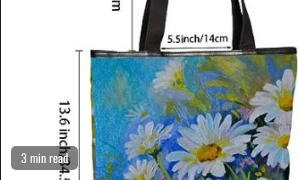What is the background color of the floral design?
Please give a detailed and elaborate answer to the question based on the image.

The caption describes the bag as showcasing a vibrant floral design, prominently displaying white daisies against a blue background. This indicates that the background color of the floral design is blue.